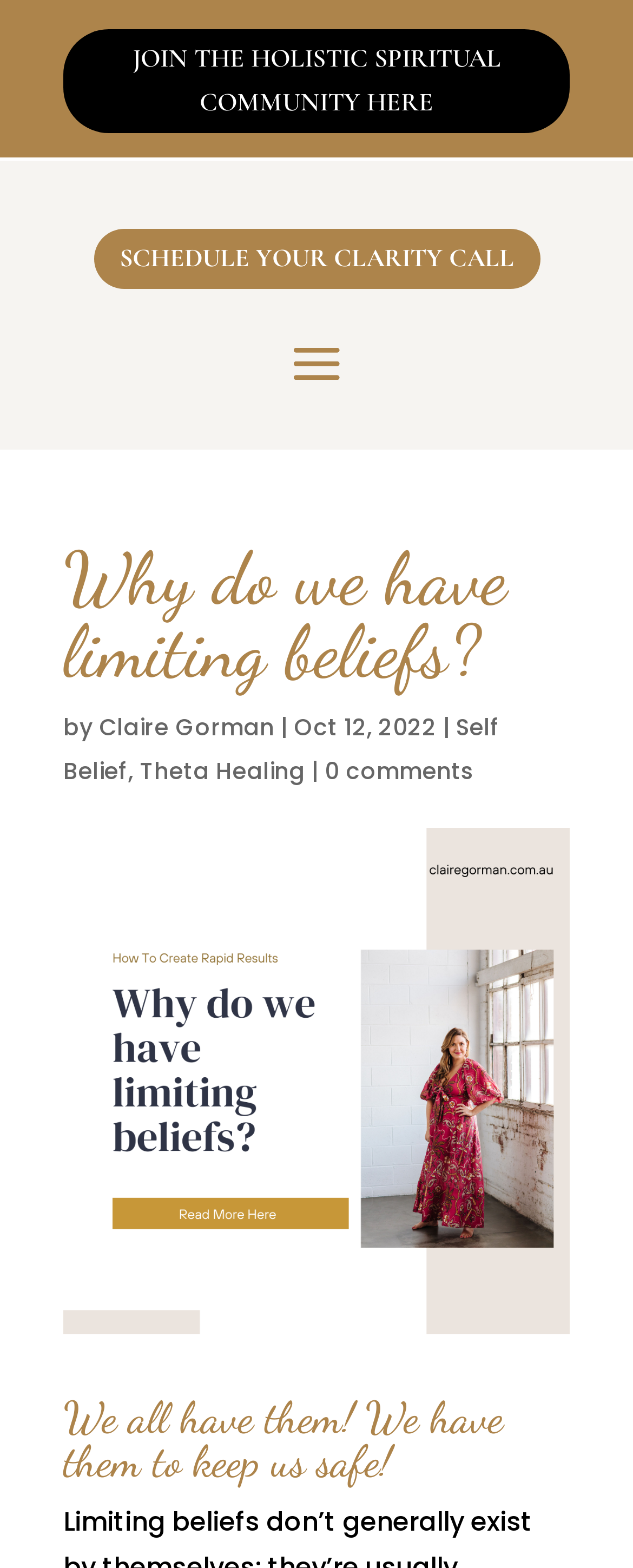Based on the image, please elaborate on the answer to the following question:
How many comments are there on the current article?

I found the number of comments on the current article by looking at the link with the text '0 comments'. This link suggests that there are no comments on the current article.